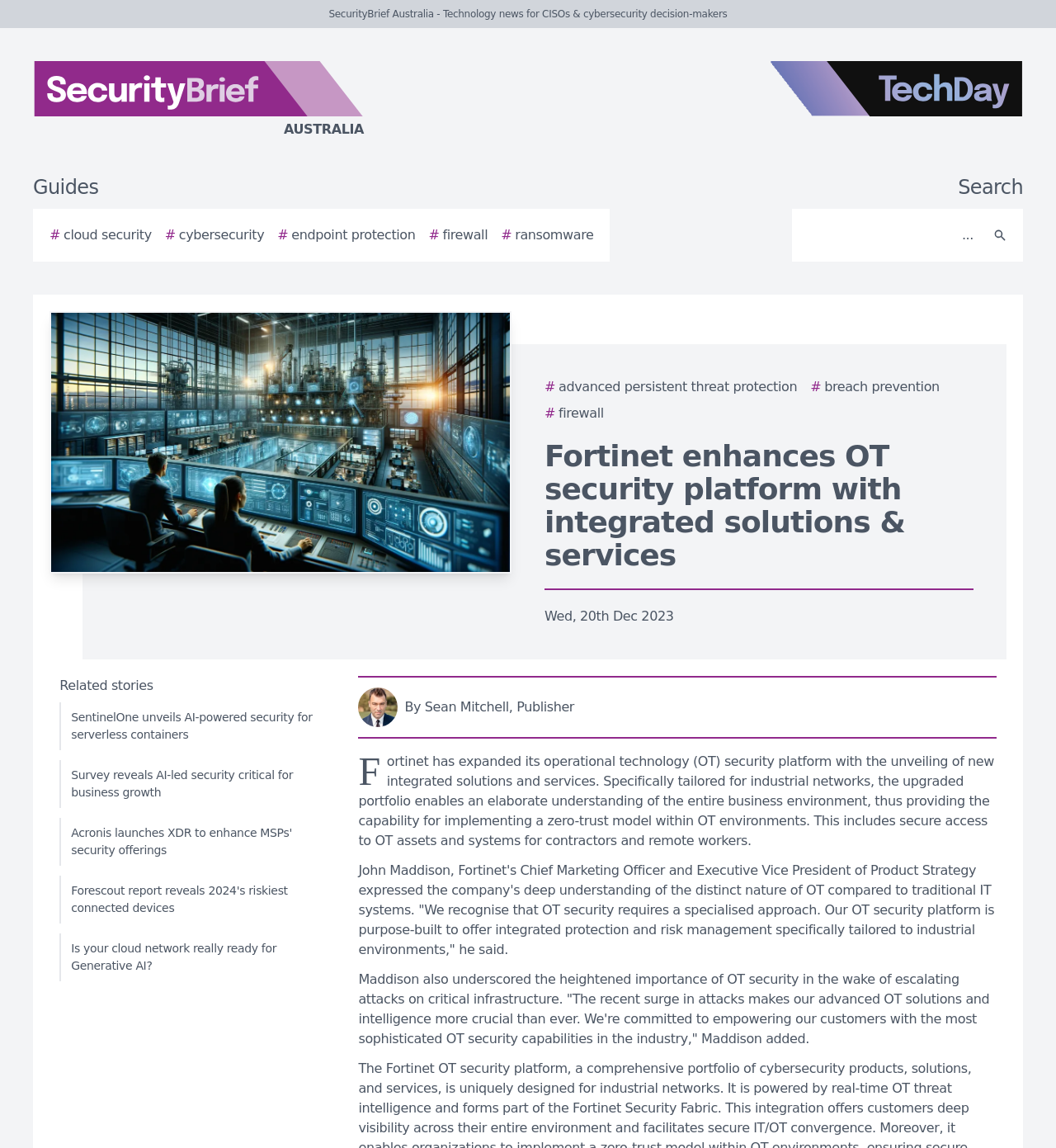Give a short answer to this question using one word or a phrase:
What is the category of the related stories section?

Cybersecurity